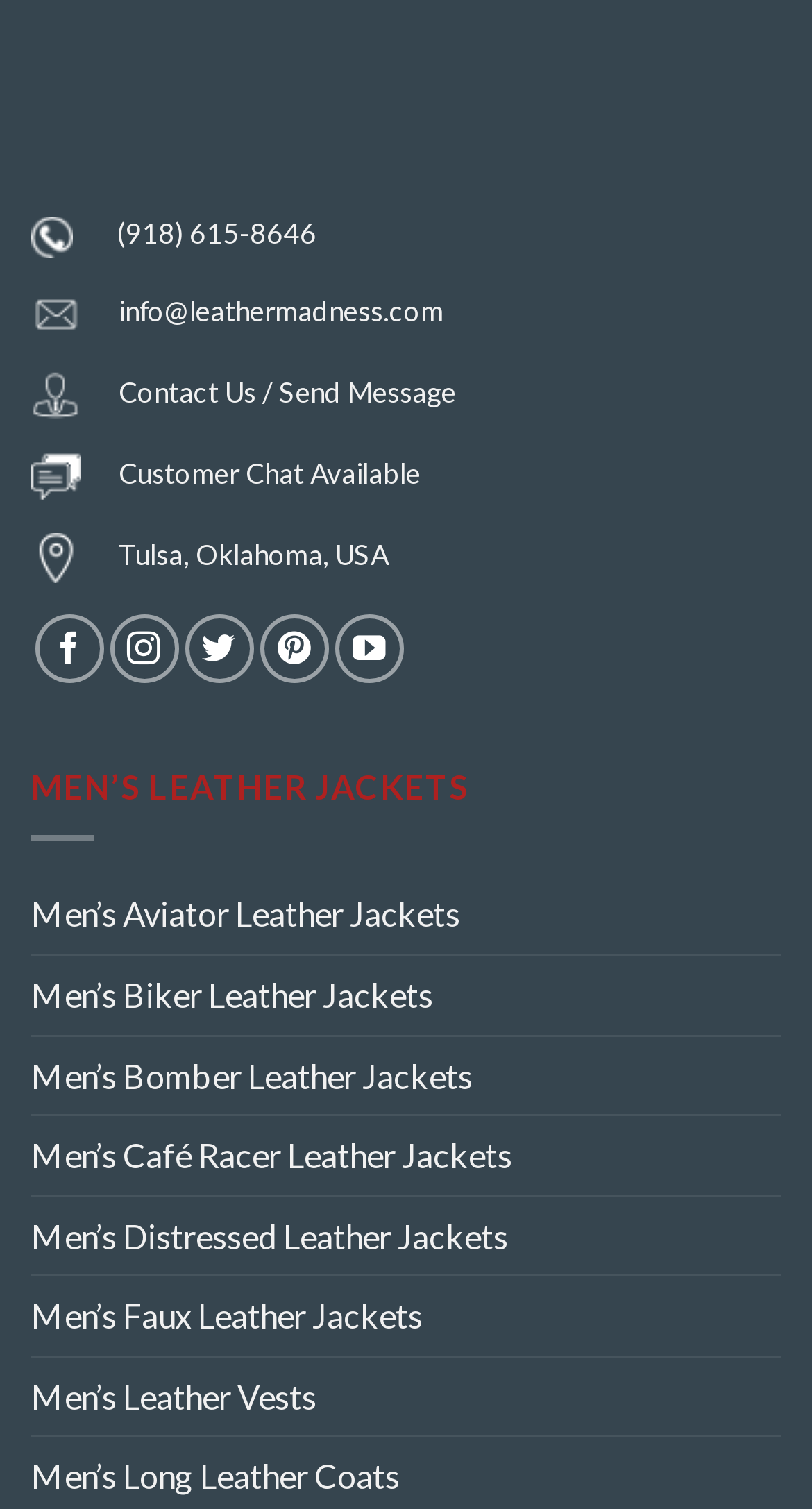How many social media platforms can you follow the store on?
Provide a detailed and extensive answer to the question.

I counted the number of social media links at the bottom of the page, which are 'Follow on Facebook', 'Follow on Instagram', 'Follow on Twitter', 'Follow on Pinterest', and 'Follow on YouTube'.